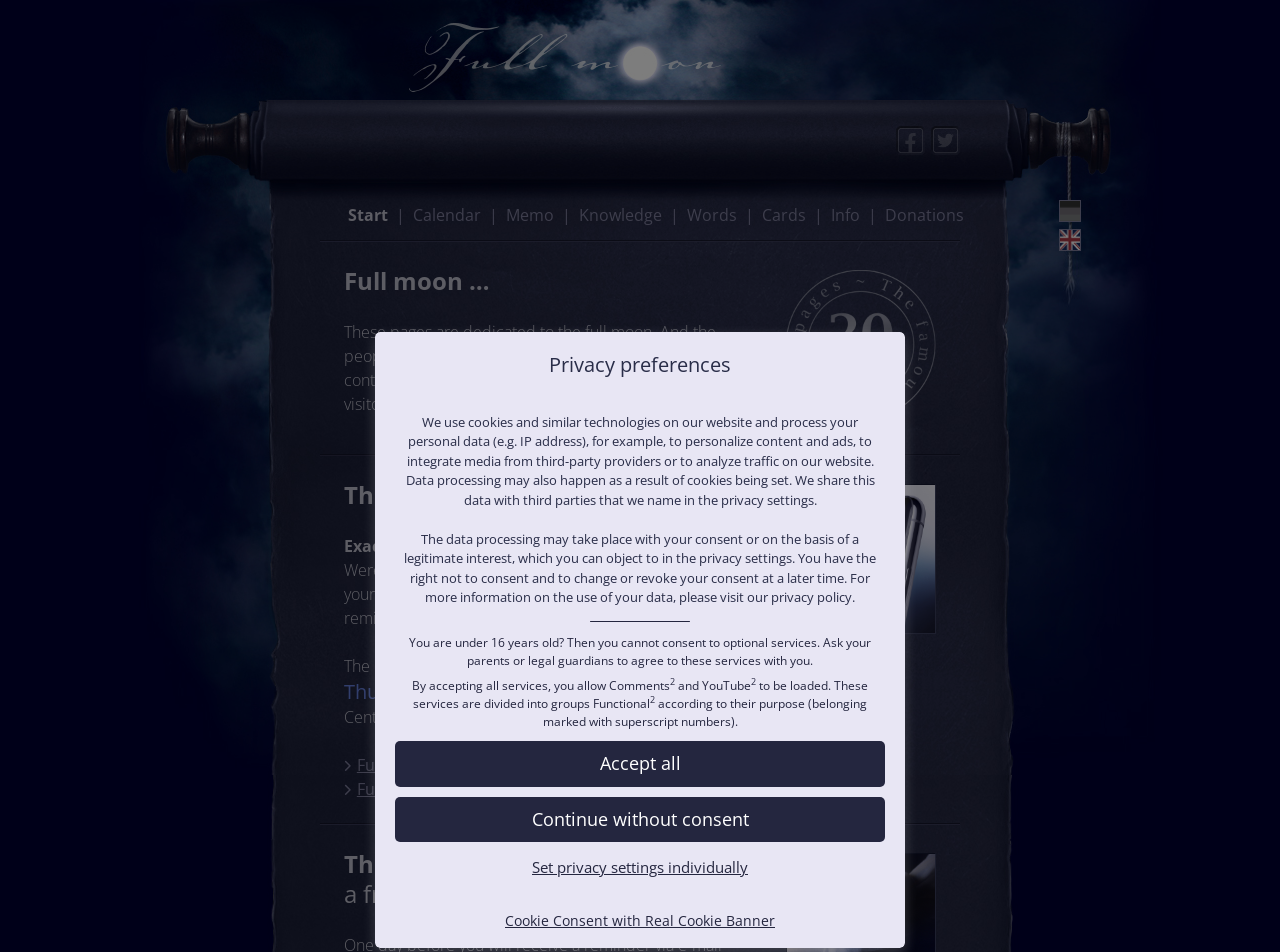Find the bounding box coordinates for the UI element that matches this description: "Twitter".

[0.727, 0.132, 0.75, 0.162]